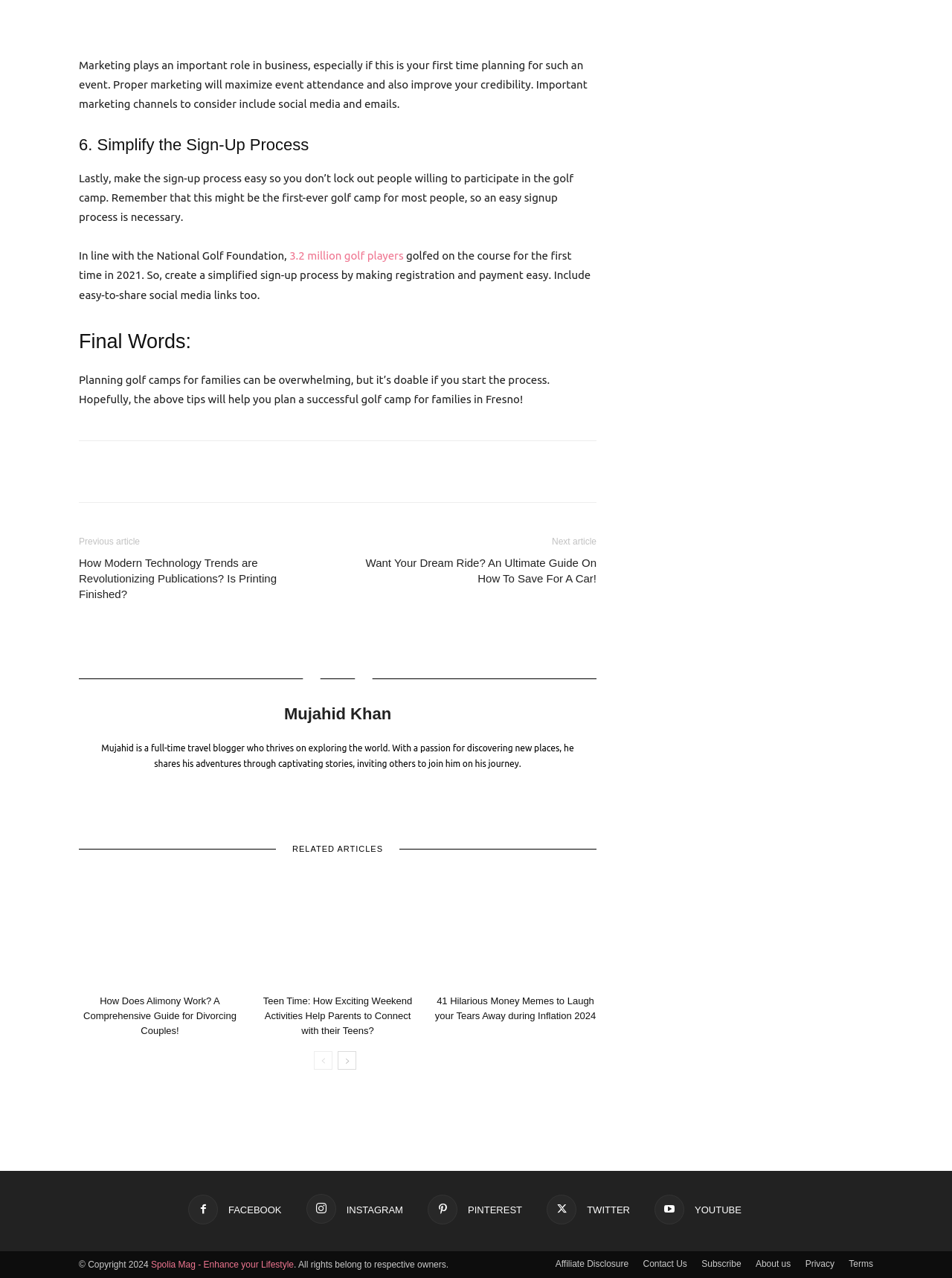Identify the bounding box of the UI element that matches this description: "About us".

[0.794, 0.984, 0.831, 0.994]